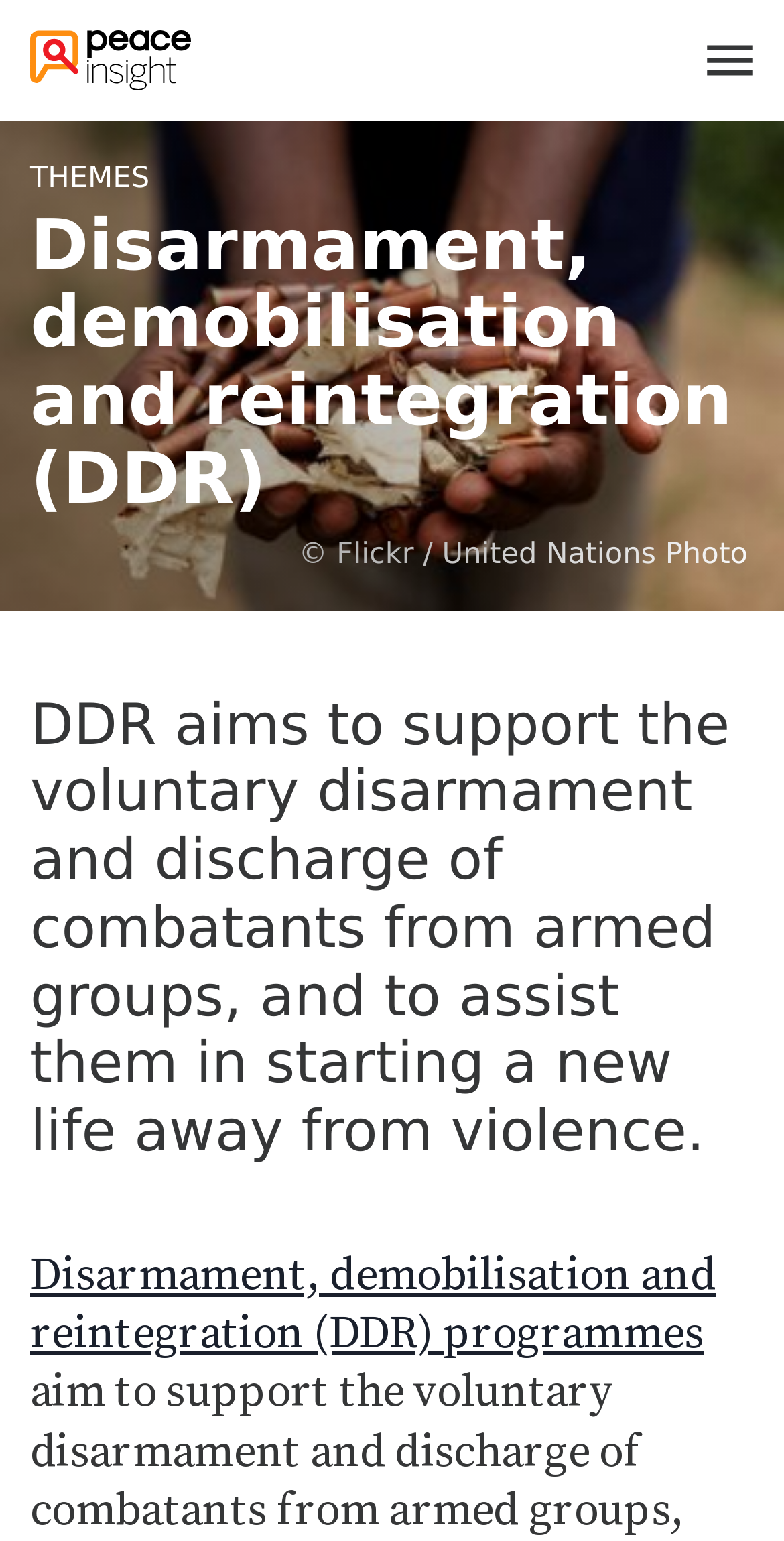Answer the following in one word or a short phrase: 
Is there an image on the webpage?

Yes